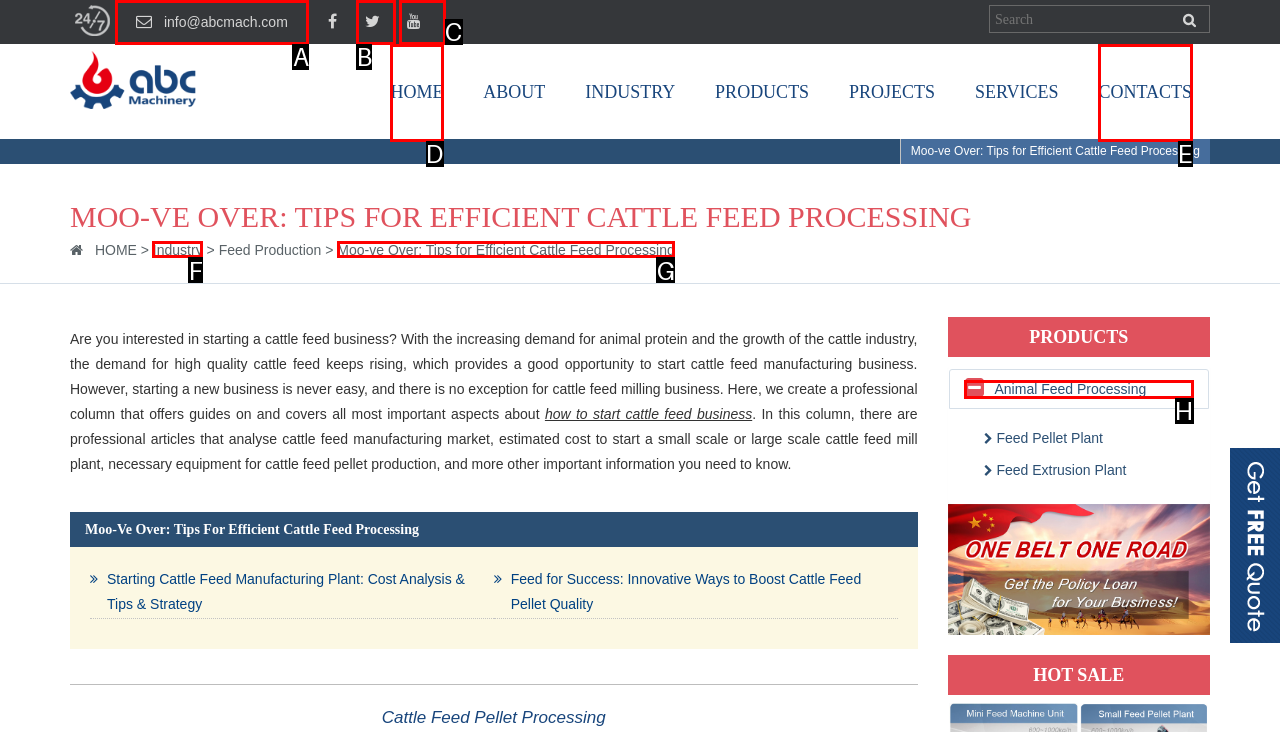Identify the HTML element that corresponds to the description: parent_node: info@abcmach.com Provide the letter of the matching option directly from the choices.

C